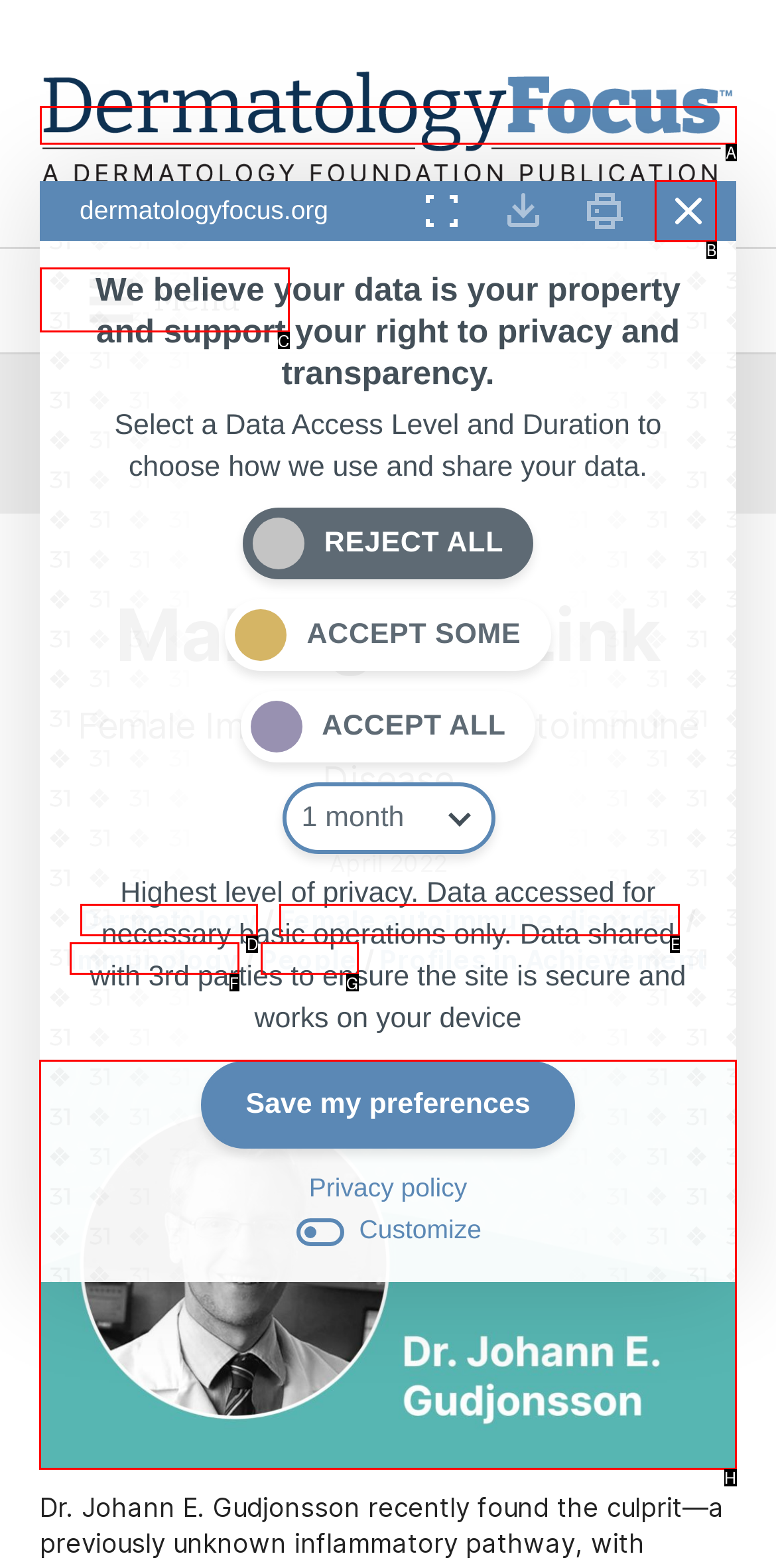Choose the correct UI element to click for this task: View Dr. Johann E. Gudjonsson's profile Answer using the letter from the given choices.

H